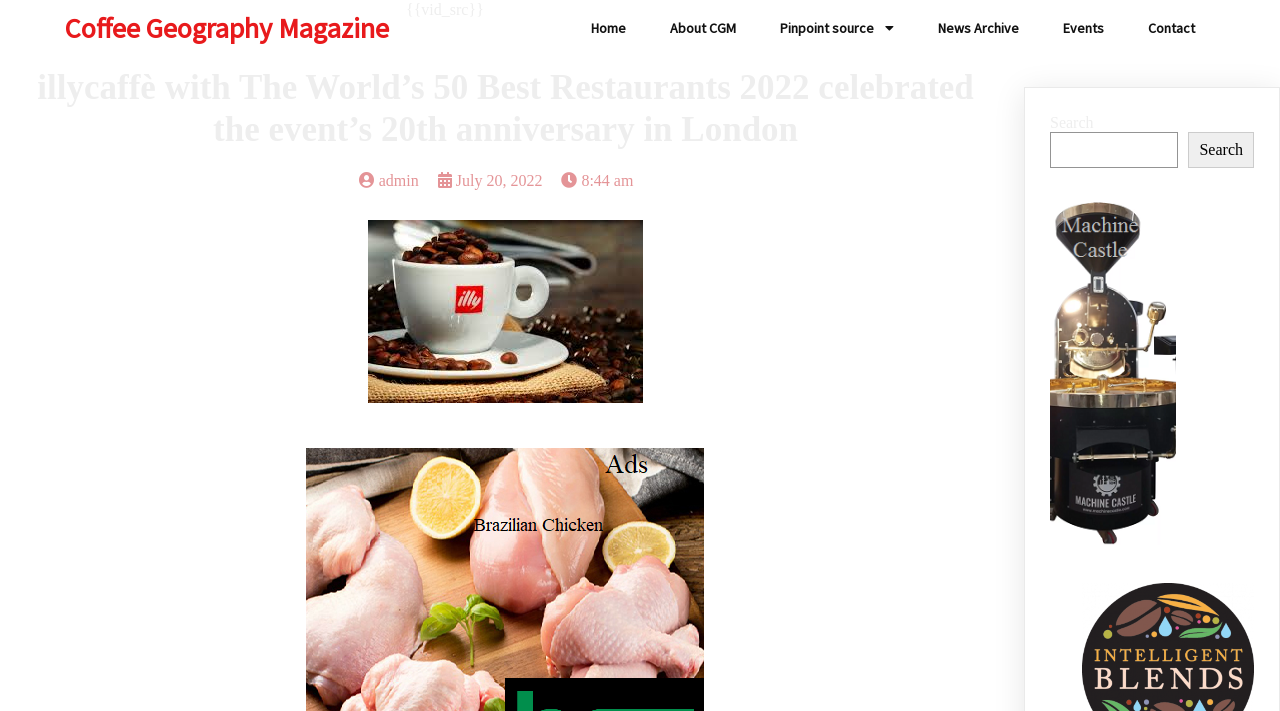Identify the bounding box coordinates of the element that should be clicked to fulfill this task: "view News Archive". The coordinates should be provided as four float numbers between 0 and 1, i.e., [left, top, right, bottom].

[0.717, 0.014, 0.812, 0.066]